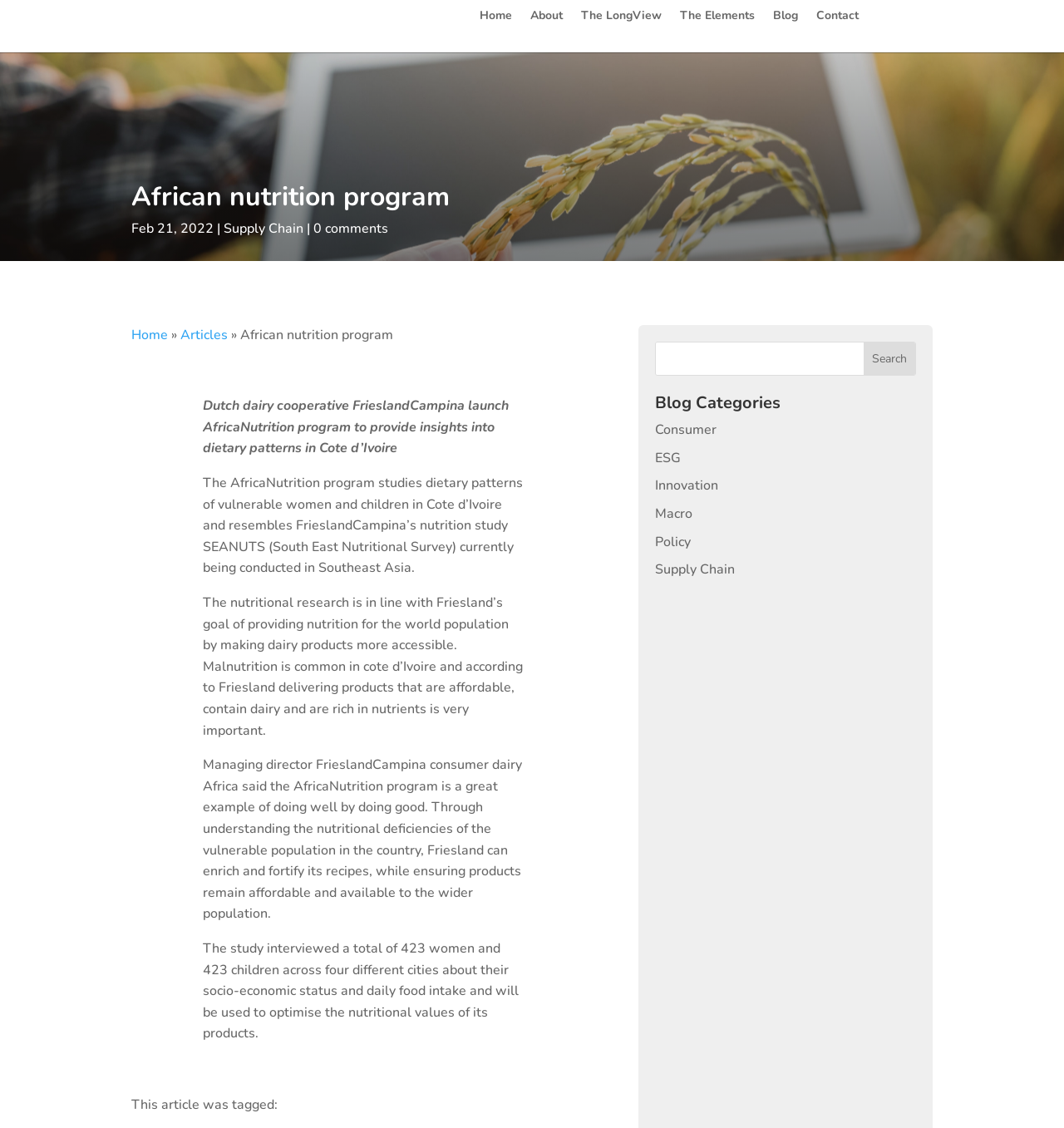Please identify the bounding box coordinates of the element that needs to be clicked to perform the following instruction: "Leave a comment on the current issue".

None